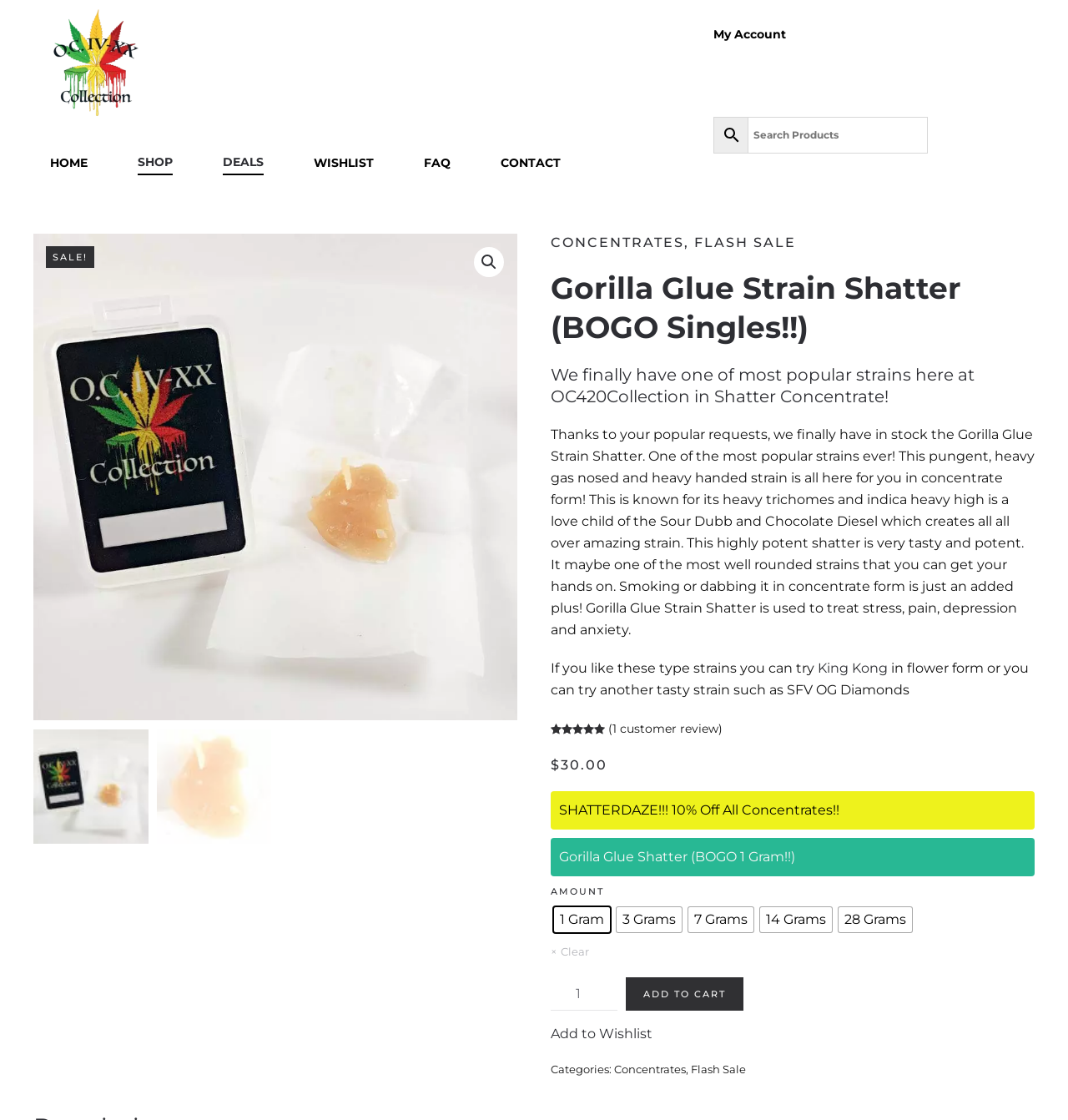Determine the bounding box for the described HTML element: "Skip to main content". Ensure the coordinates are four float numbers between 0 and 1 in the format [left, top, right, bottom].

[0.027, 0.028, 0.16, 0.042]